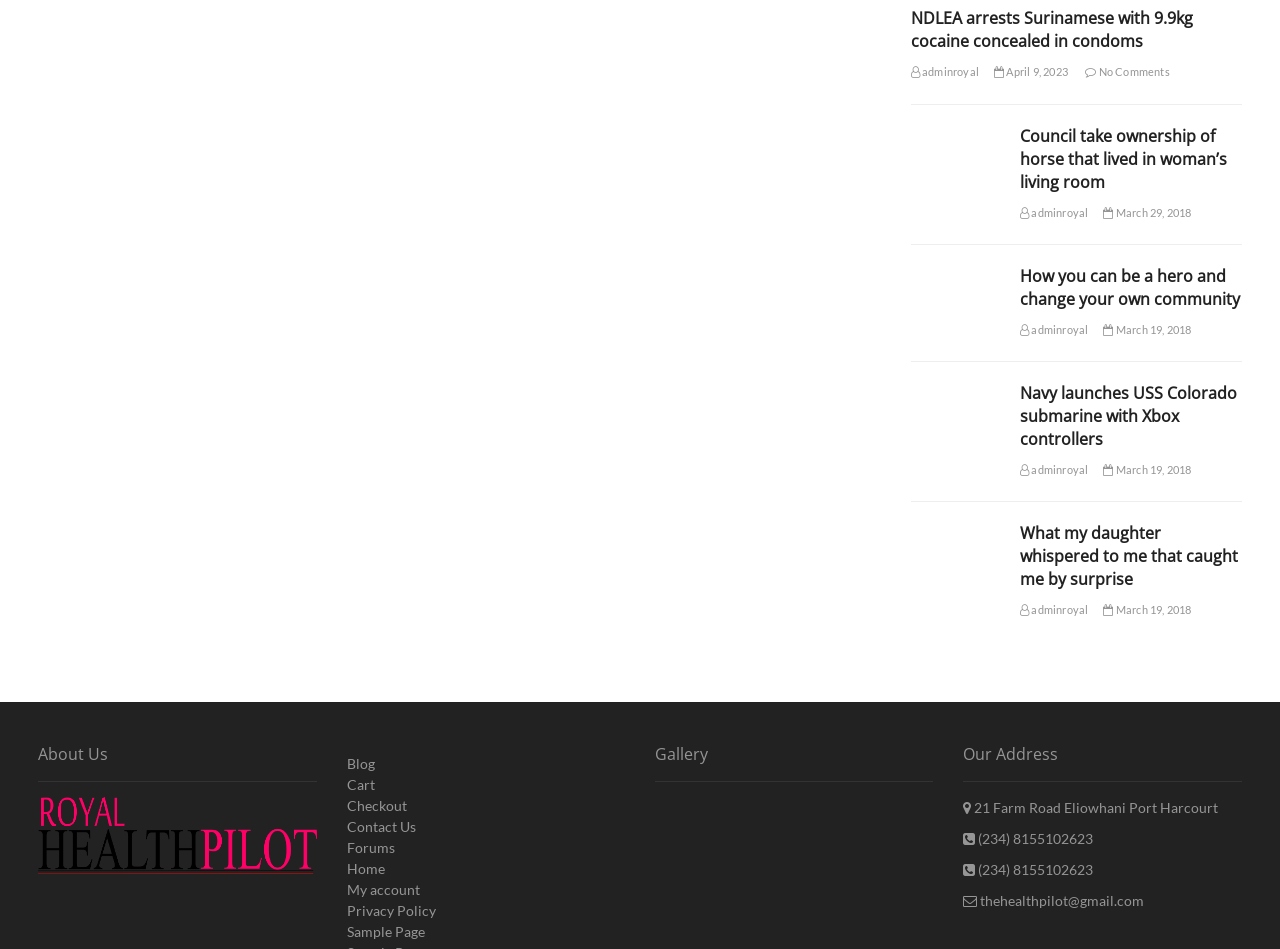How many links are in the 'Gallery' section? From the image, respond with a single word or brief phrase.

6